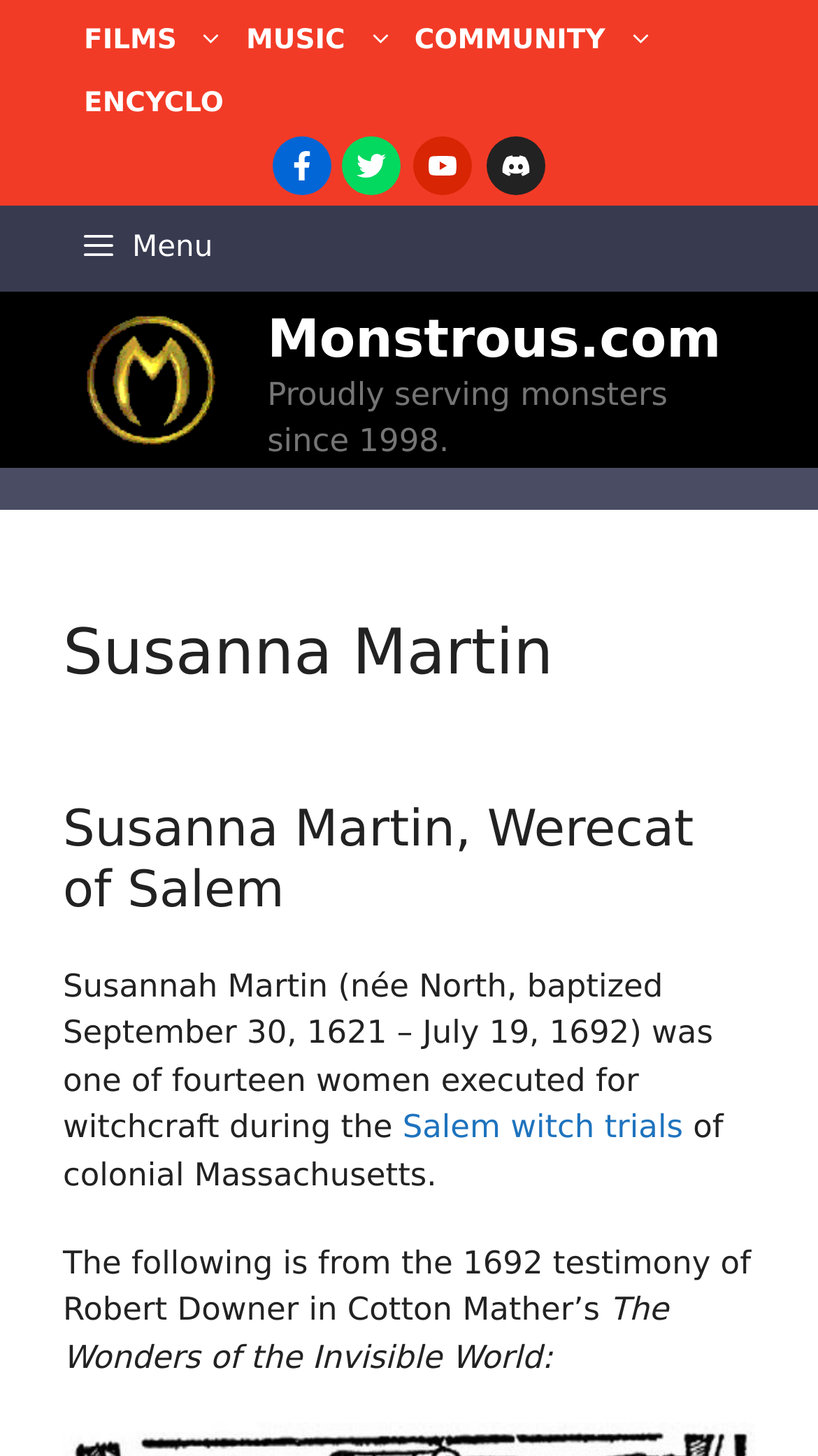Determine the bounding box coordinates for the area that needs to be clicked to fulfill this task: "Visit Twitter". The coordinates must be given as four float numbers between 0 and 1, i.e., [left, top, right, bottom].

[0.417, 0.094, 0.488, 0.134]